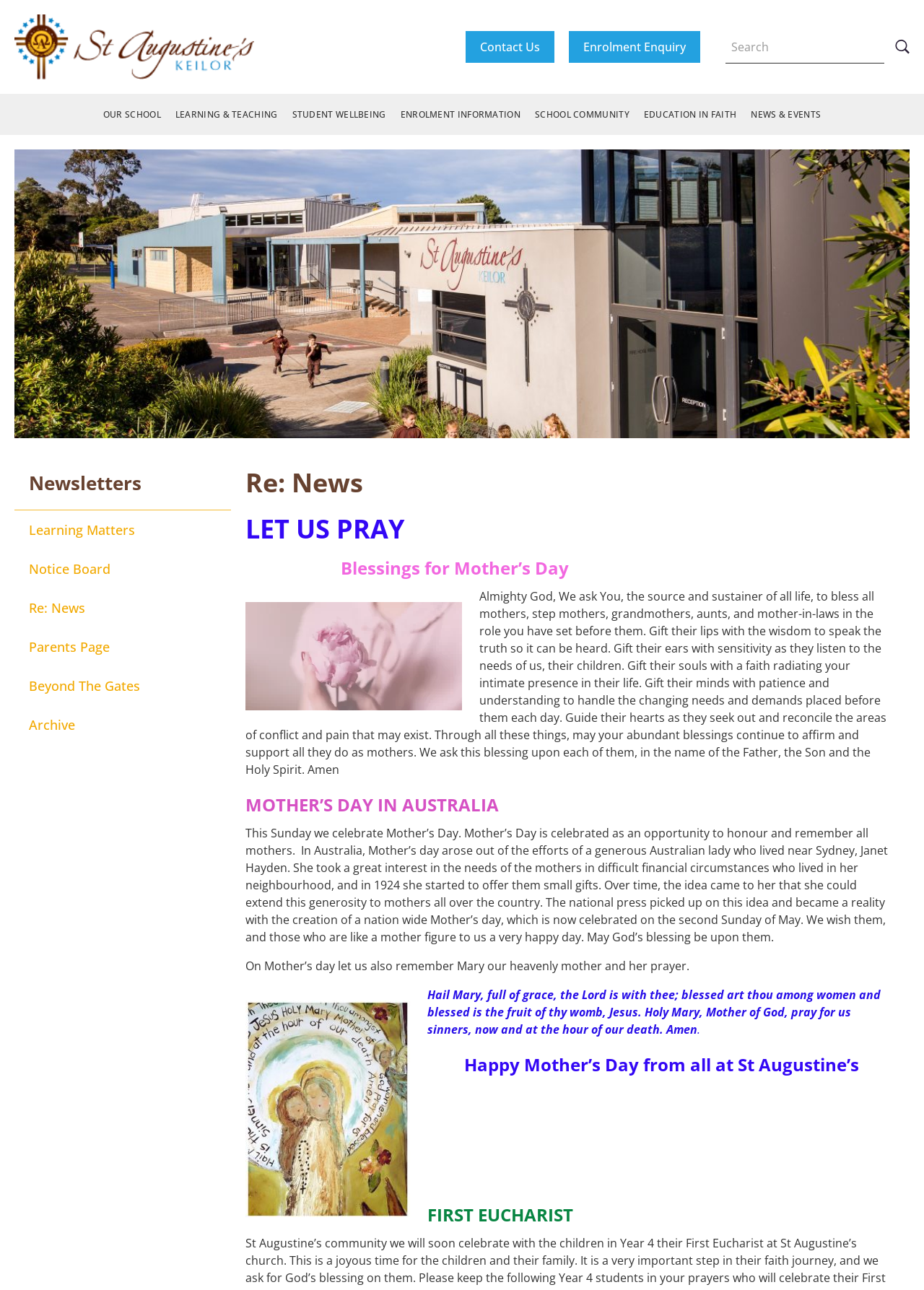Determine the bounding box coordinates of the region I should click to achieve the following instruction: "Click on Learning Matters". Ensure the bounding box coordinates are four float numbers between 0 and 1, i.e., [left, top, right, bottom].

[0.031, 0.396, 0.234, 0.426]